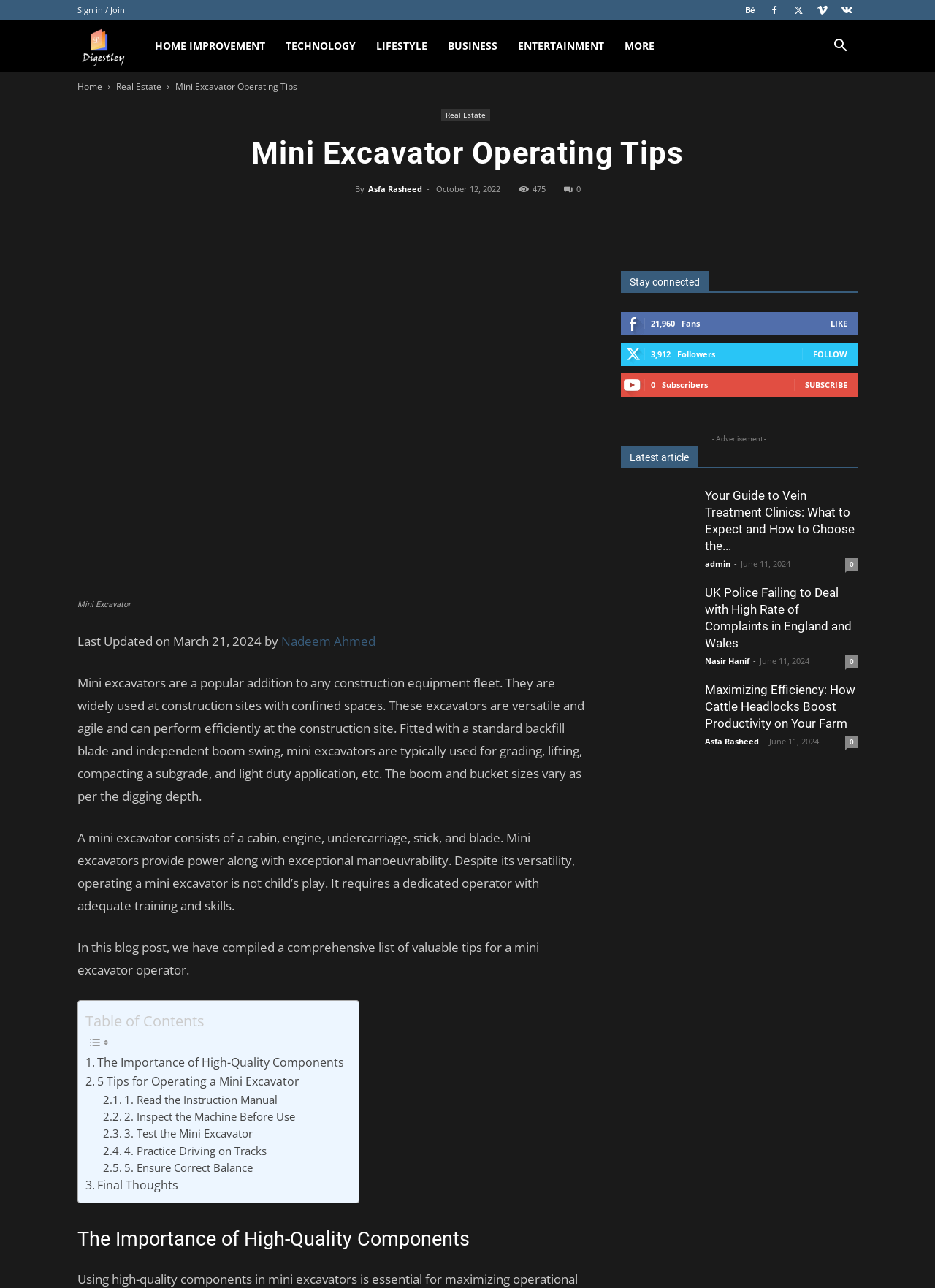Provide a brief response using a word or short phrase to this question:
How many fans does the website have?

21,960